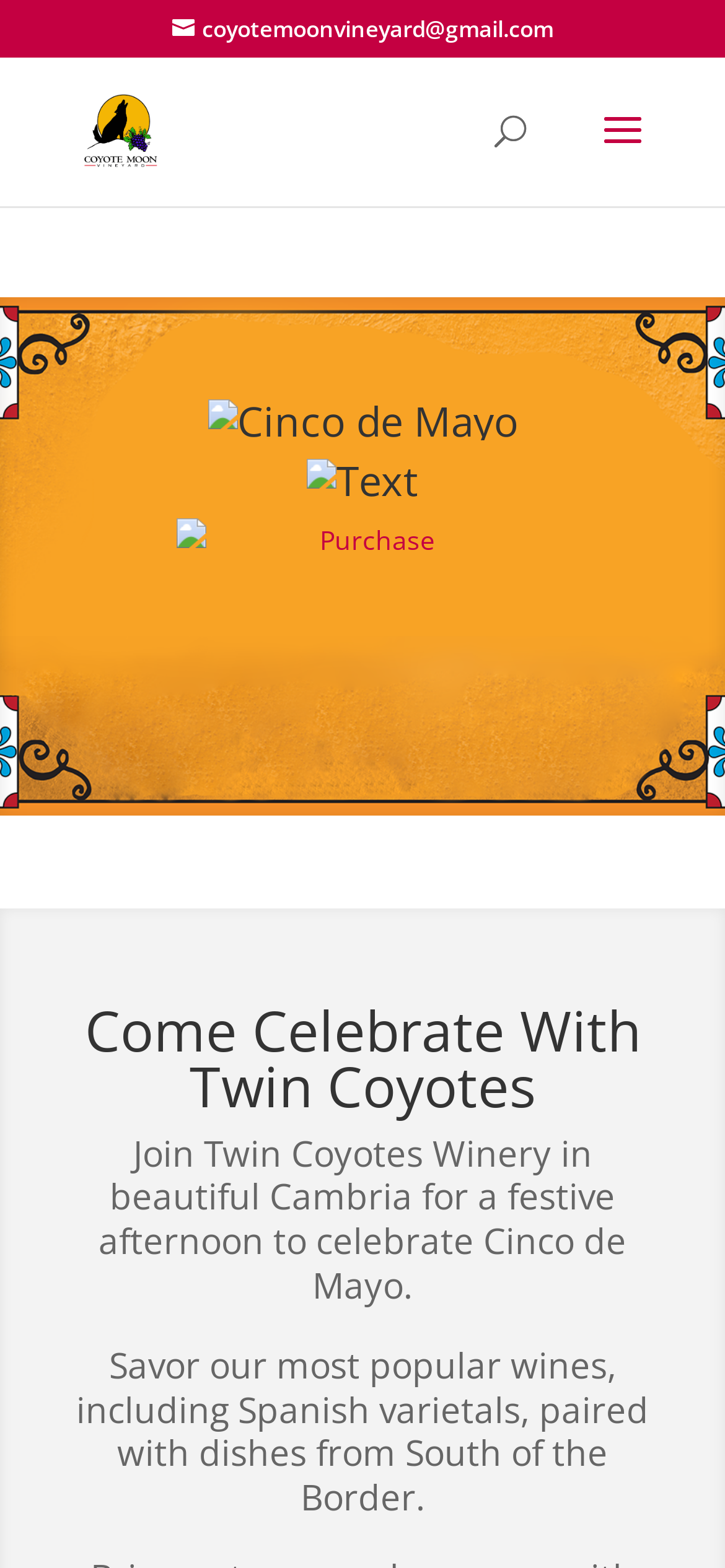Find the headline of the webpage and generate its text content.

Come Celebrate With Twin Coyotes